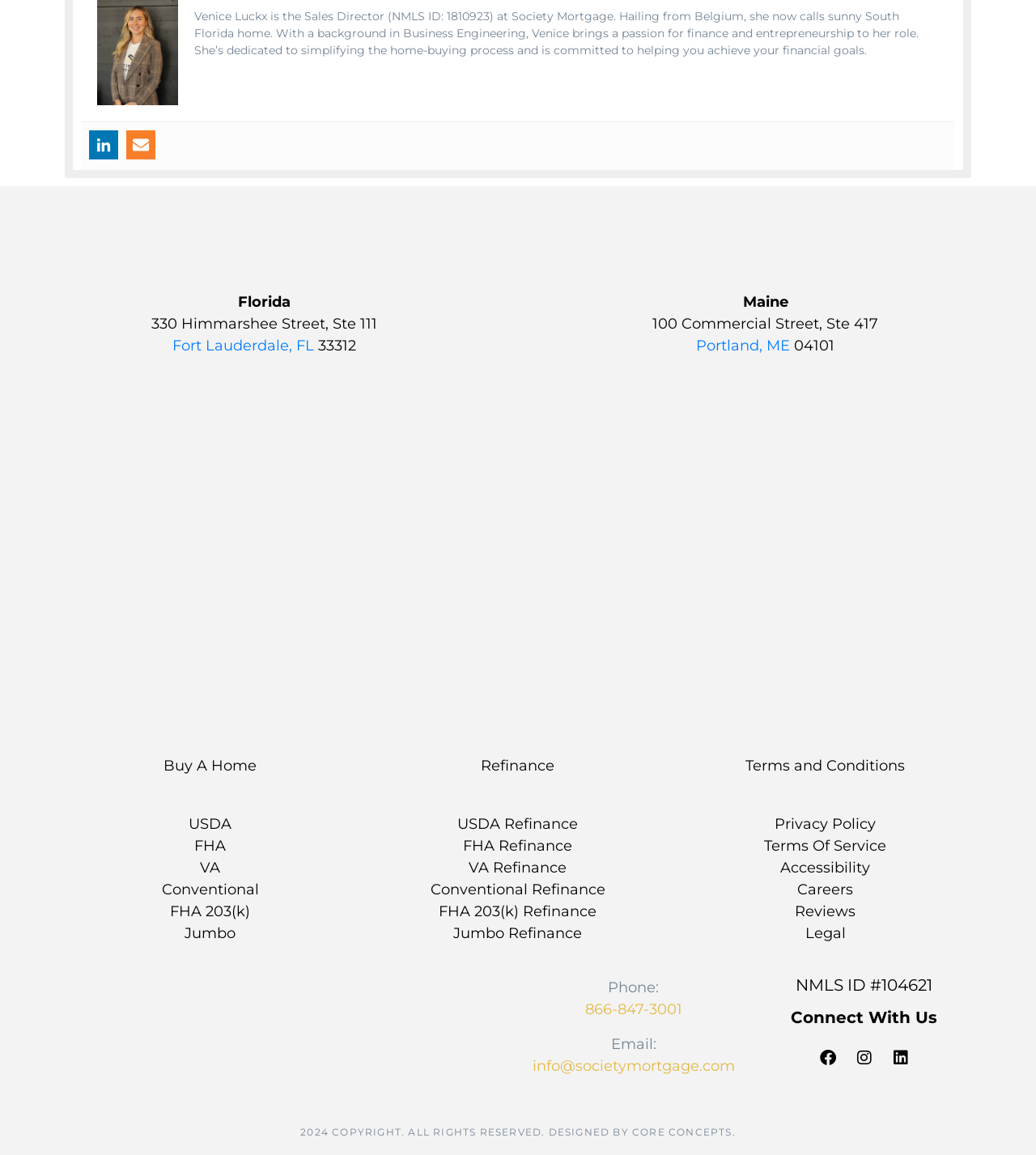Please specify the bounding box coordinates of the area that should be clicked to accomplish the following instruction: "Connect with Society Mortgage on Facebook". The coordinates should consist of four float numbers between 0 and 1, i.e., [left, top, right, bottom].

[0.783, 0.902, 0.814, 0.93]